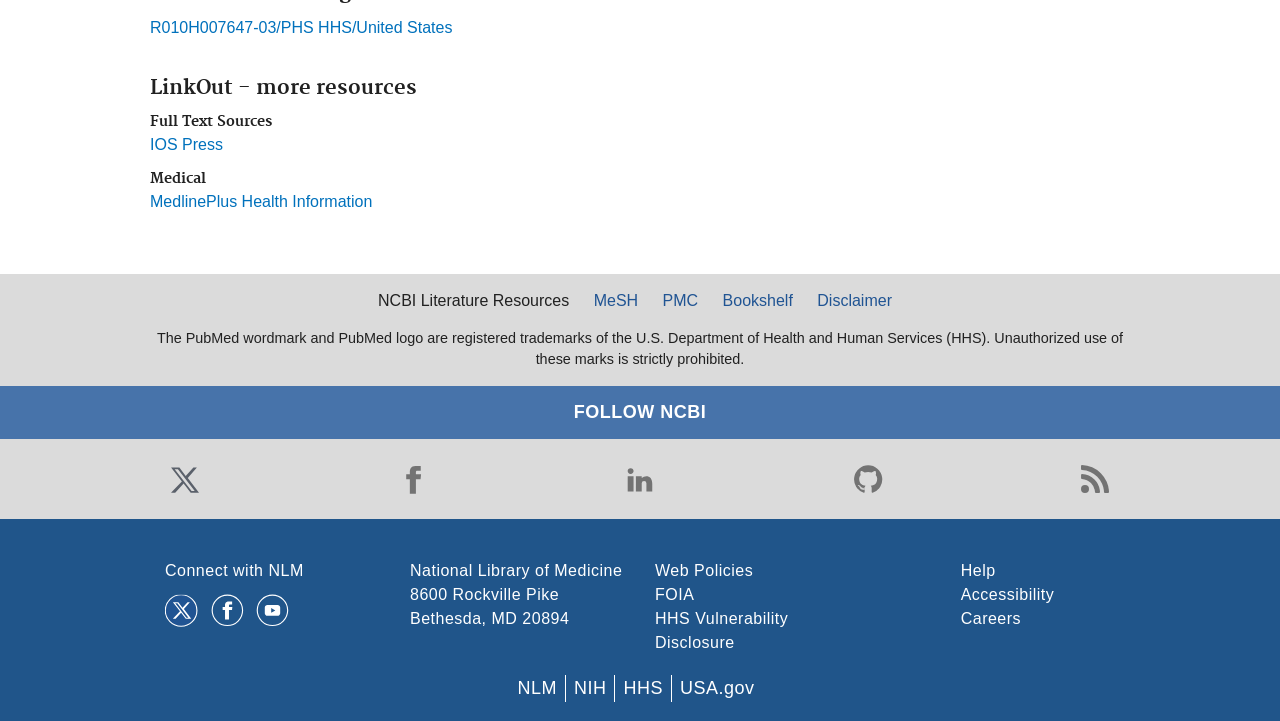What is the name of the department?
Kindly offer a comprehensive and detailed response to the question.

I found the answer by looking at the link 'HHS' located at the bottom of the webpage, which is likely to be the abbreviation of the department.